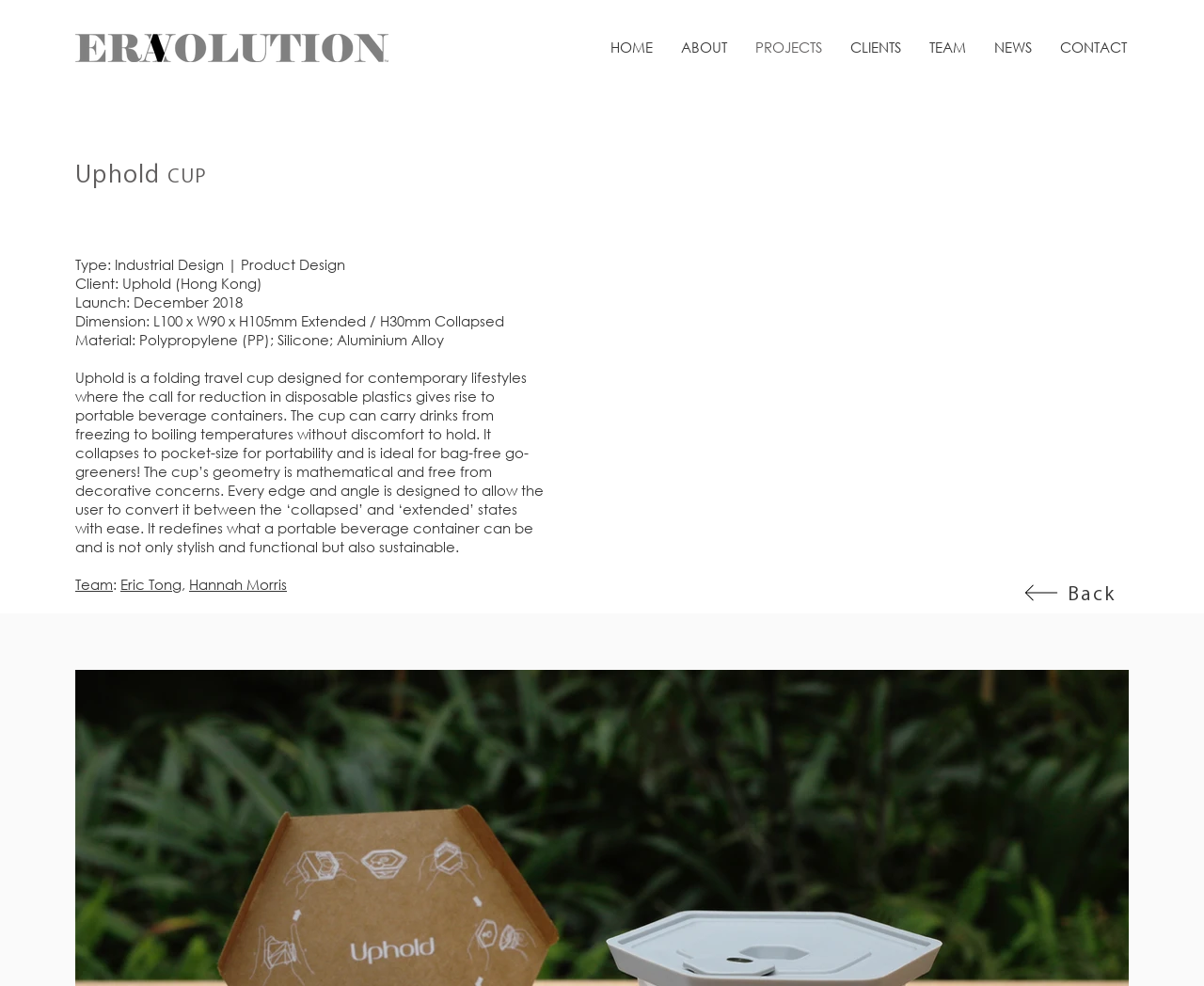Provide the bounding box coordinates, formatted as (top-left x, top-left y, bottom-right x, bottom-right y), with all values being floating point numbers between 0 and 1. Identify the bounding box of the UI element that matches the description: Eric Tong

[0.1, 0.583, 0.151, 0.602]